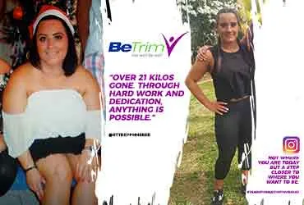Explain the scene depicted in the image, including all details.

The image showcases a remarkable transformation journey, highlighting an individual's success in weight loss and personal growth. On the left, the person is depicted before their transformation, presenting a confident smile while wearing a stylish outfit. On the right, we see the same individual after losing over 21 kilograms, exuding vitality and determination in a sporty ensemble.

The background is adorned with the "BeTrim" logo, emphasizing the program's role in facilitating this journey. Prominently featured is the uplifting quote: “Over 21 kilos gone through hard work and dedication, anything is possible.” This powerful statement inspires others to pursue their own health and wellness goals.

In the bottom corner, a motivational message encourages viewers with the words: "You are today just a step closer to where you want to be," reinforcing the idea that every small effort counts towards achieving personal aspirations. The image overall serves as an encouraging testament to the transformative power of dedication and the effectiveness of supportive programs in achieving one’s fitness goals.